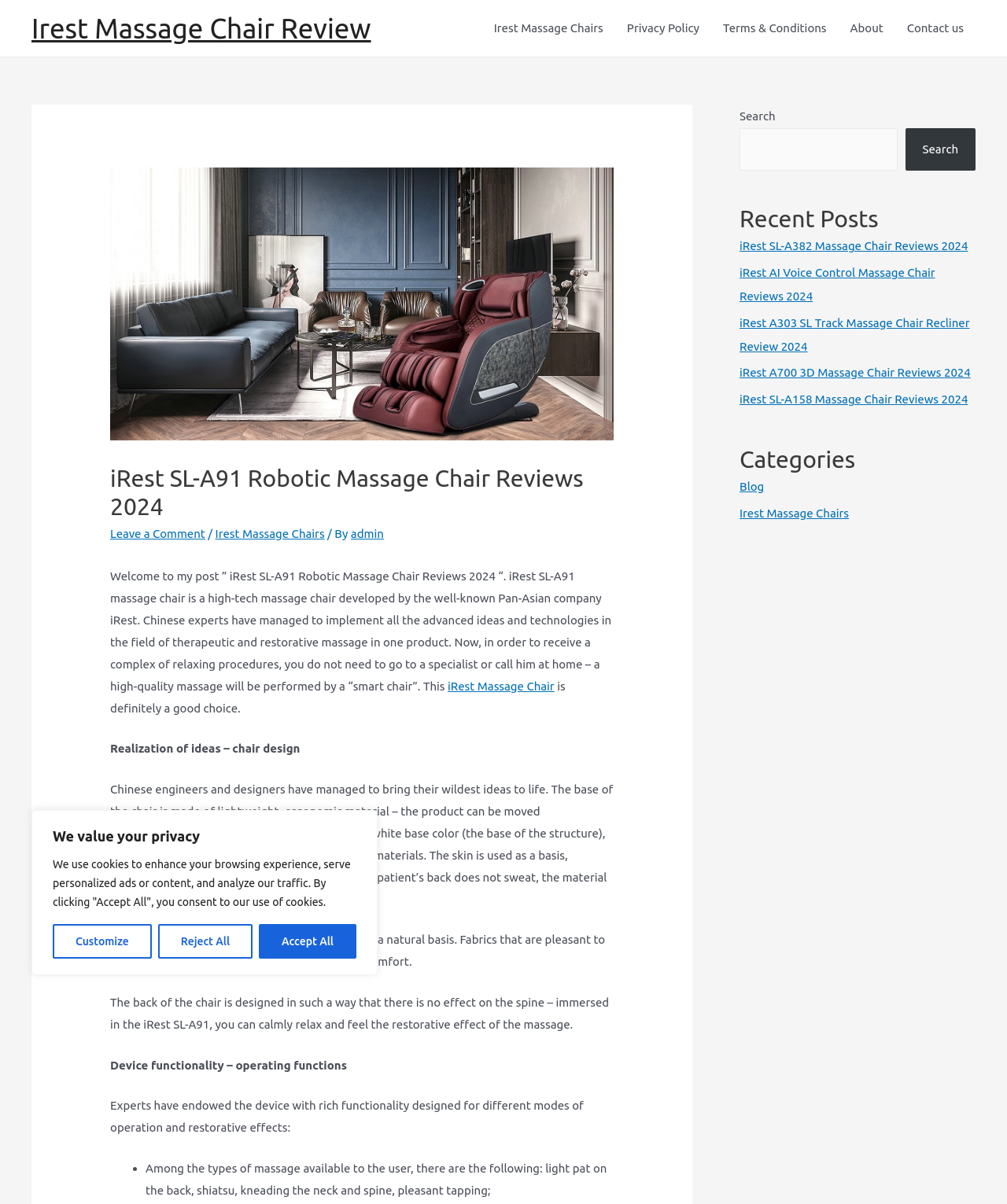What is the main topic of this webpage?
Using the image as a reference, give a one-word or short phrase answer.

iRest SL-A91 Robotic Massage Chair